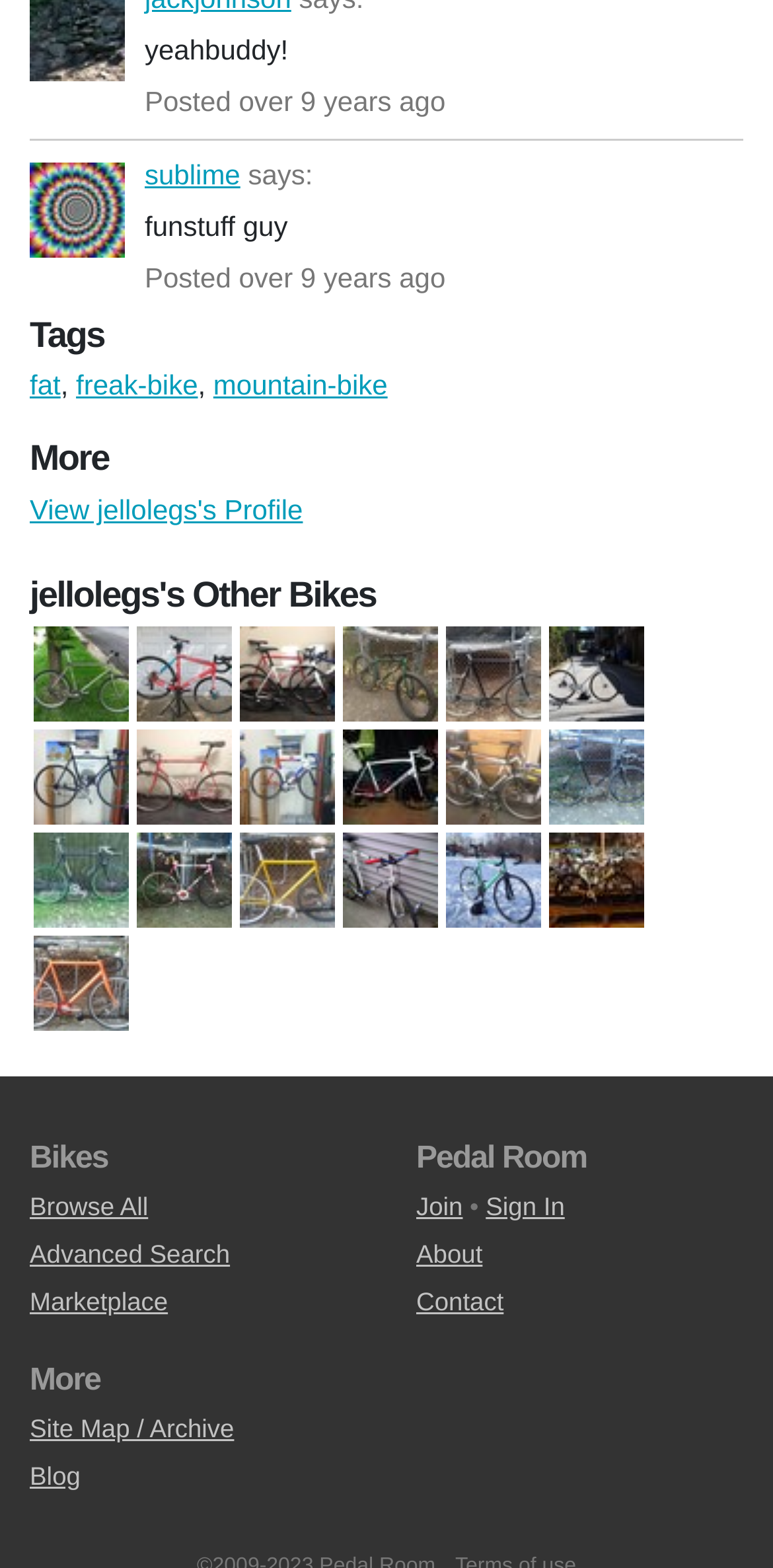How many headings are there on the webpage?
Look at the screenshot and respond with a single word or phrase.

5